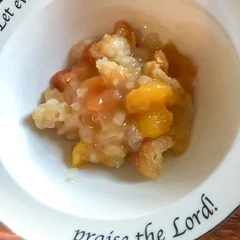Based on the visual content of the image, answer the question thoroughly: What is the color of the bowl?

The caption explicitly states that the dessert is placed in a 'decorative white bowl', which indicates that the bowl is white in color.